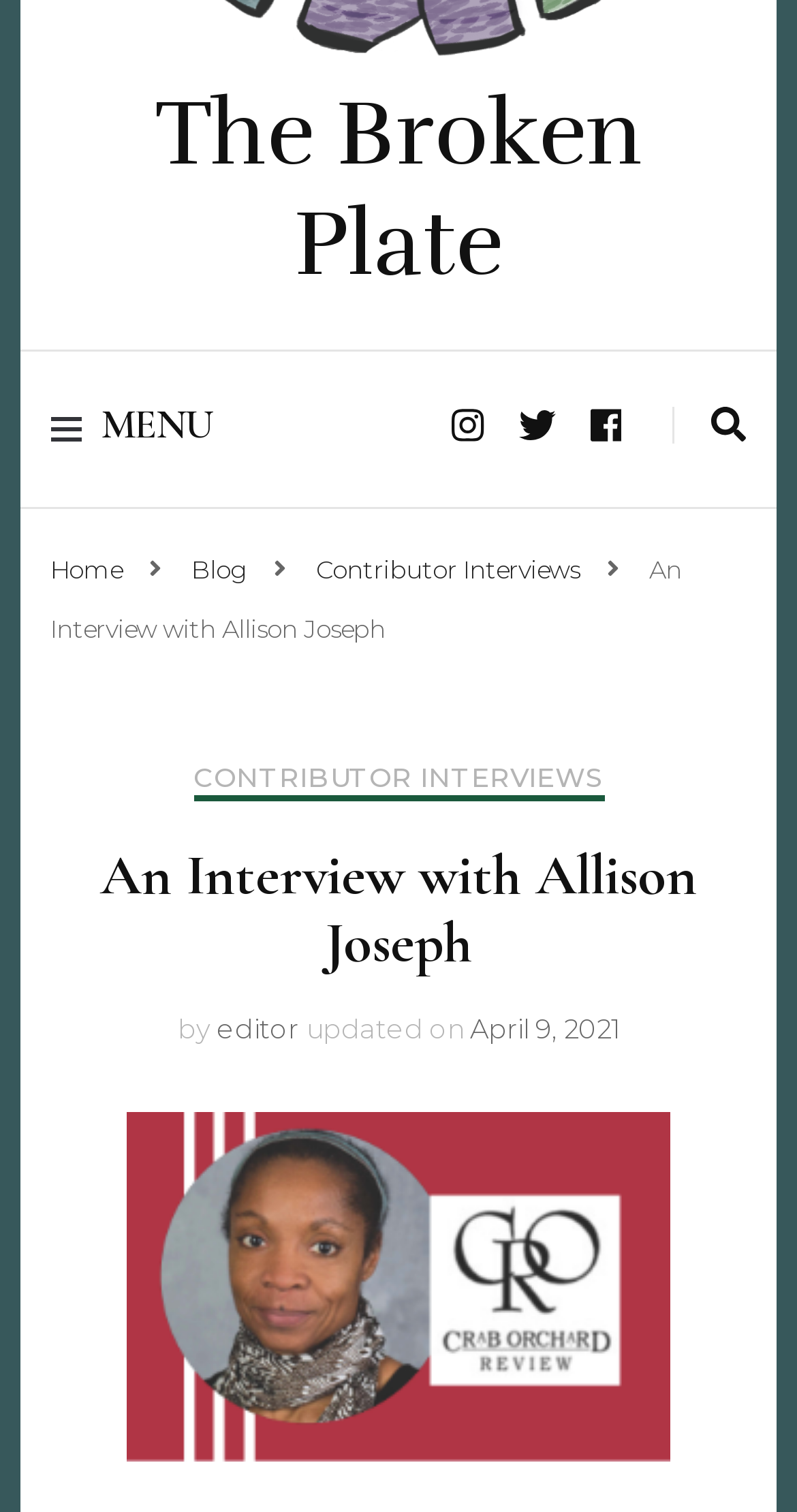Locate the bounding box of the user interface element based on this description: "editor".

[0.272, 0.67, 0.374, 0.691]